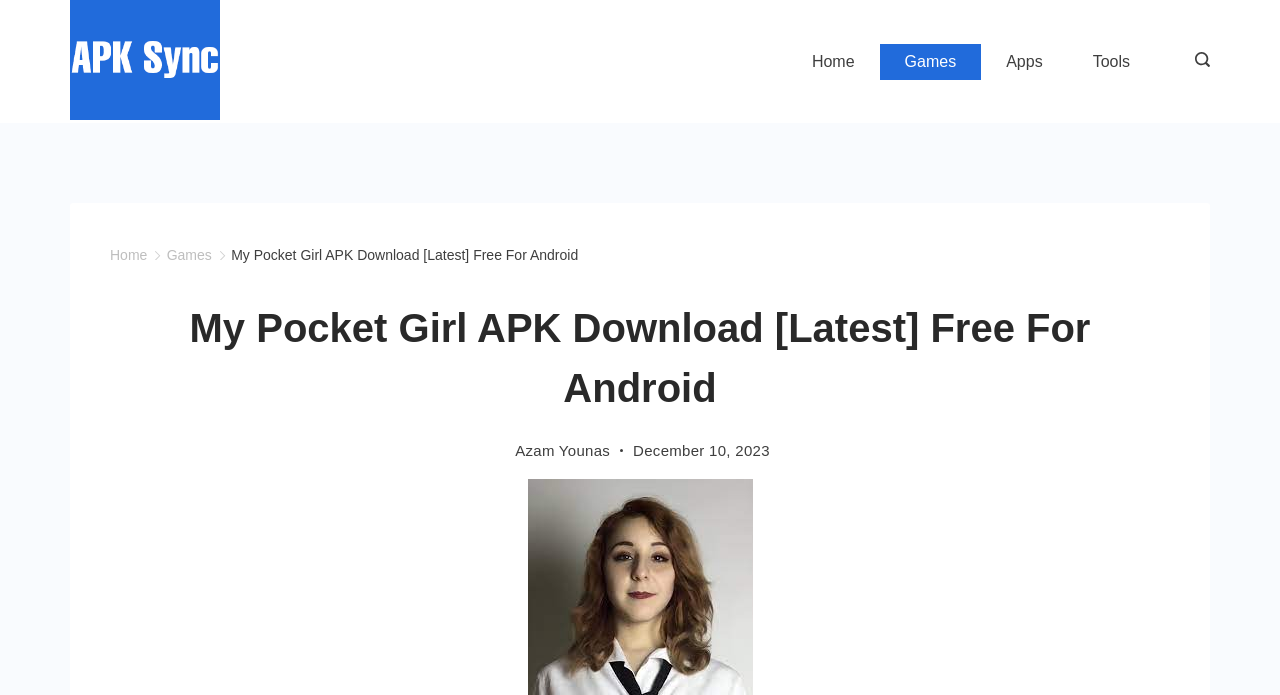Provide your answer in a single word or phrase: 
Who is the author of the APK download page?

Azam Younas